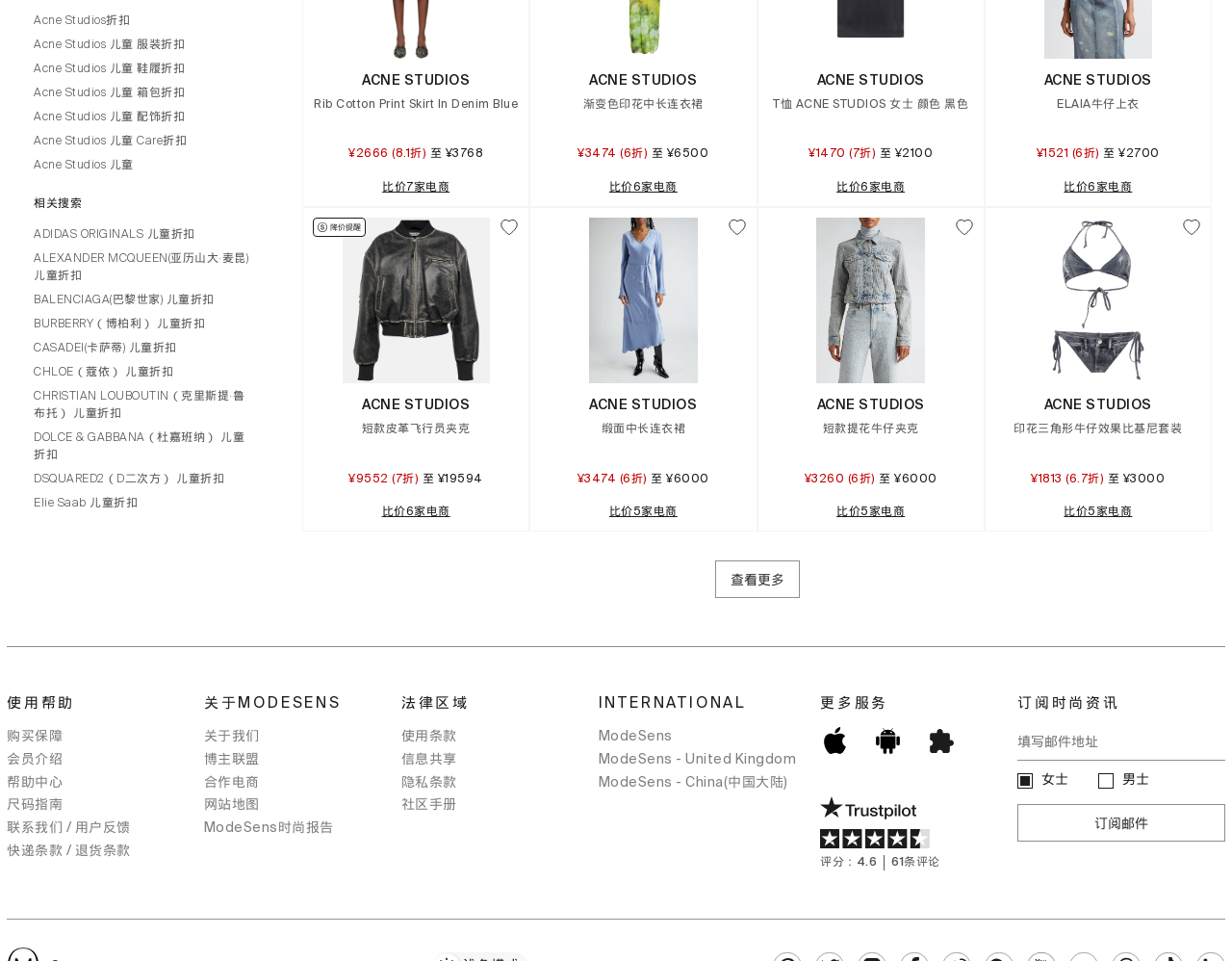What is the function of the button '添加到喜欢'?
Using the image provided, answer with just one word or phrase.

Add to favorites